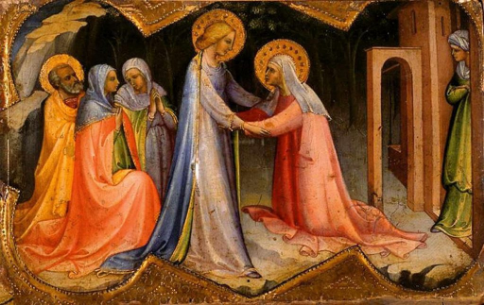Thoroughly describe the content and context of the image.

The image depicts a significant scene from religious art, portraying a moment of connection between two notable figures, likely Mary and her cousin Elizabeth, highlighting the theme of greeting and shared joy. This artwork is characterized by its vibrant colors and intricate details, showcasing the figures in flowing robes, marked by gold and soft hues. Elizabeth, in a red and pink garment, is kneeling and reaching out to Mary, who is adorned in a blue robe, symbolizing purity and divinity. 

In the background, four figures observe the encounter, emphasizing the importance of this moment within a communal and supportive context. The natural landscape serves as a backdrop, enhancing the serene and sacred atmosphere of the scene. This artwork encapsulates the deep emotional and spiritual resonance of the rosary tradition, as it invites reflection on the relationships and familial bonds central to the Christian faith. Such imagery relates to the broader narrative of the rosary's role in meditation and prayer within the Catholic Church, as it embodies the connection between the faithful and the divine.